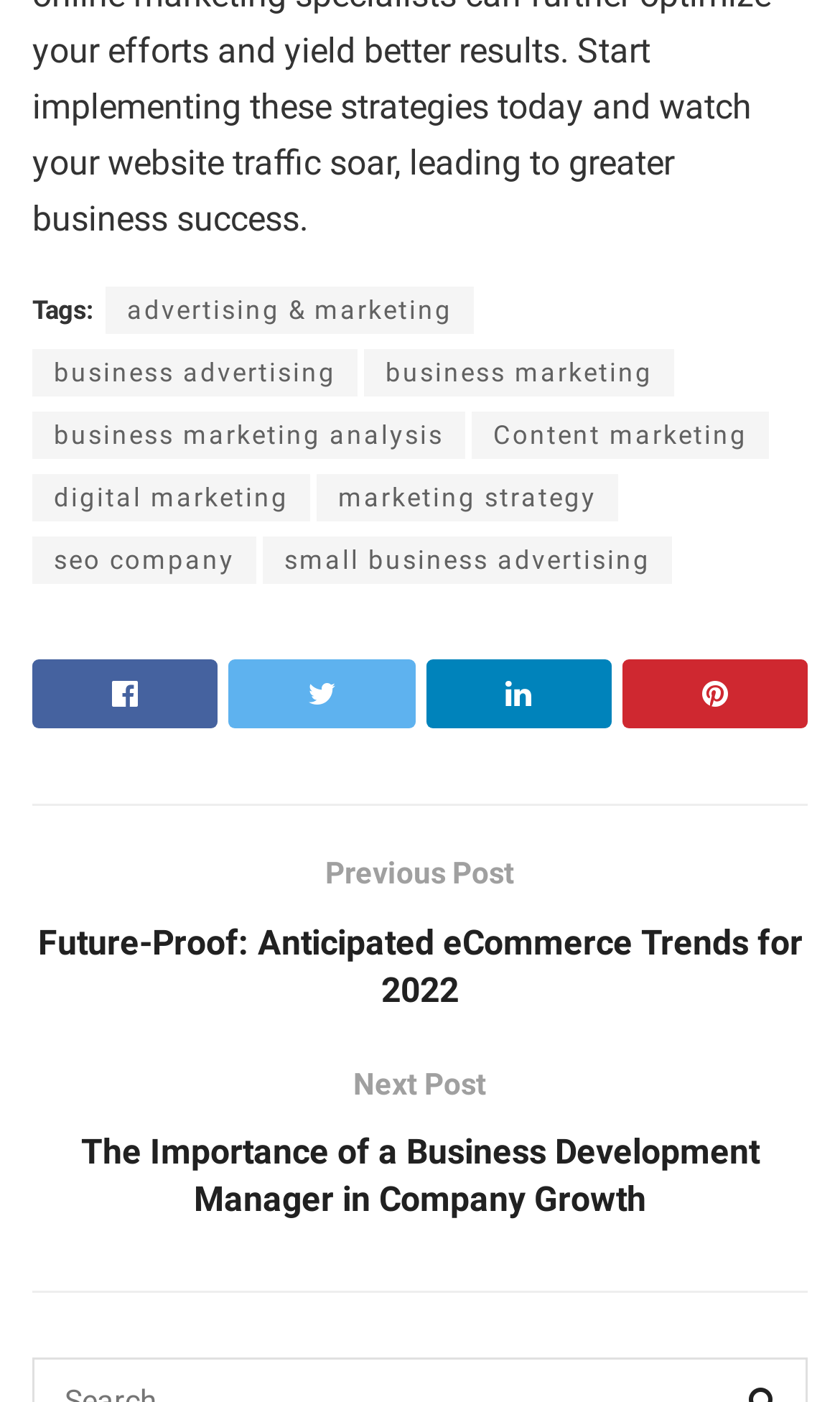Identify the bounding box coordinates of the element to click to follow this instruction: 'Click on 'advertising & marketing''. Ensure the coordinates are four float values between 0 and 1, provided as [left, top, right, bottom].

[0.126, 0.205, 0.564, 0.239]